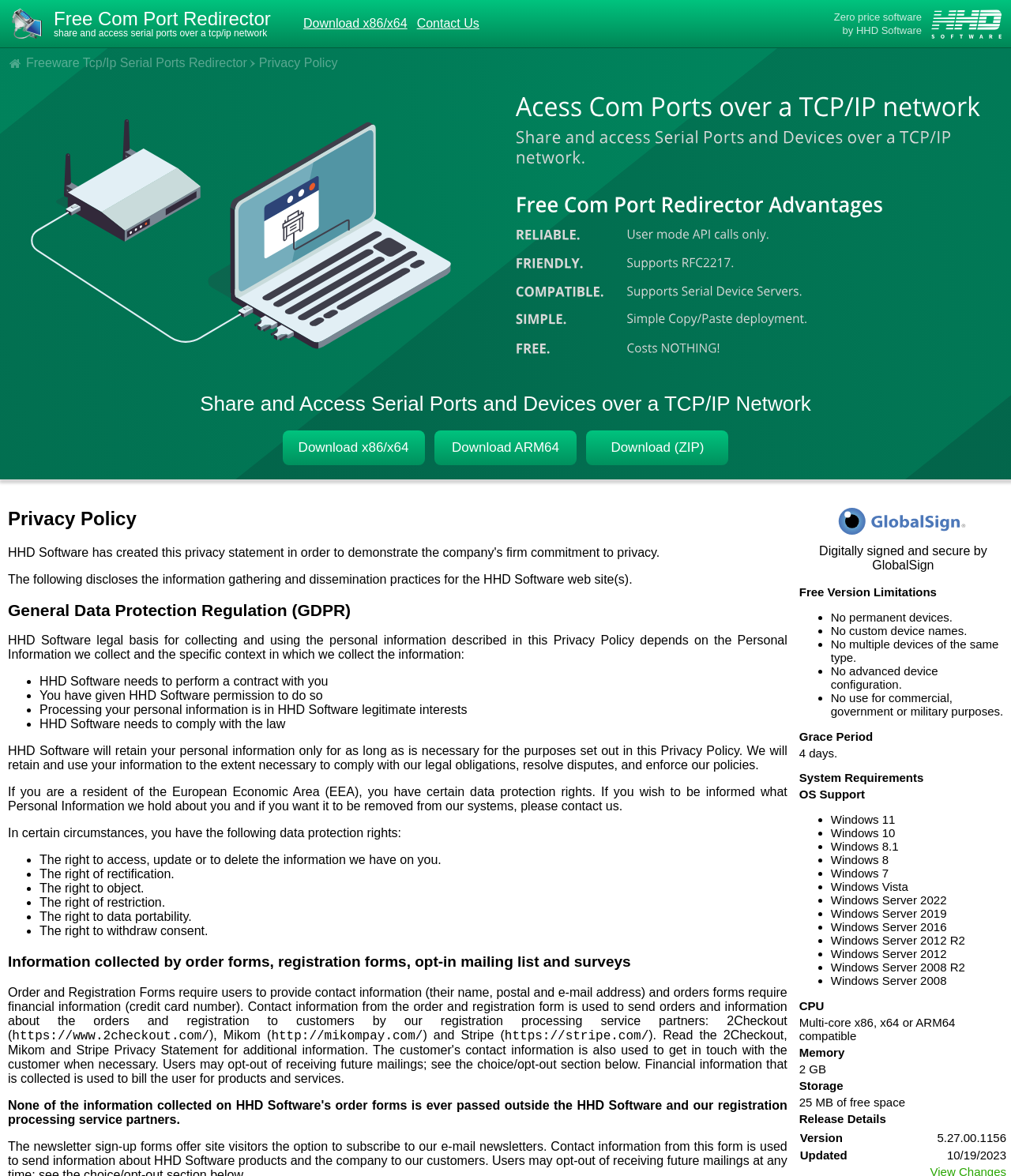What operating systems are supported by Free Com Port Redirector?
From the screenshot, provide a brief answer in one word or phrase.

Windows 11, 10, 8.1, 7, Vista, Server 2022